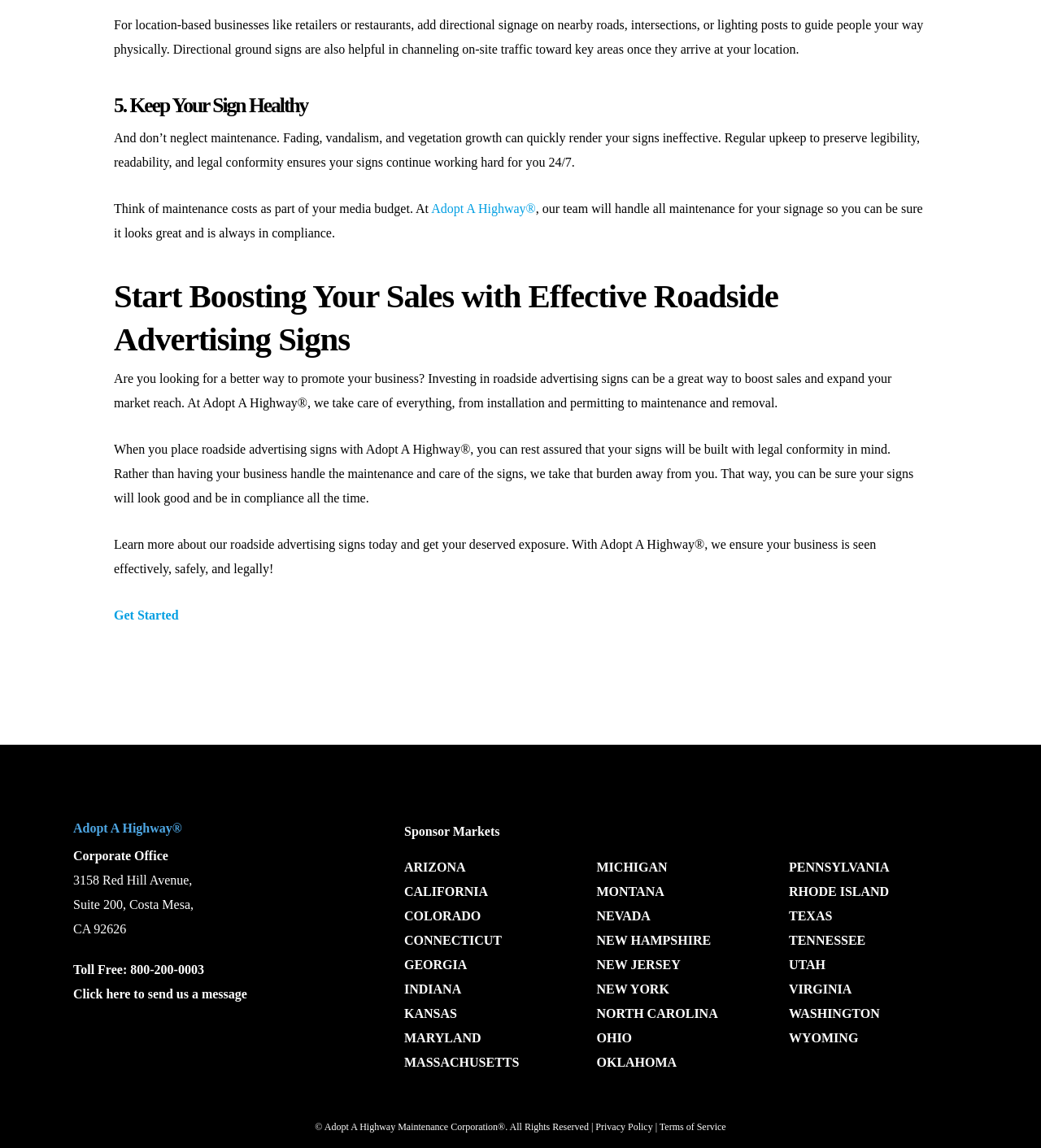Find the bounding box coordinates of the element's region that should be clicked in order to follow the given instruction: "View Sponsor Markets in Arizona". The coordinates should consist of four float numbers between 0 and 1, i.e., [left, top, right, bottom].

[0.388, 0.75, 0.447, 0.762]